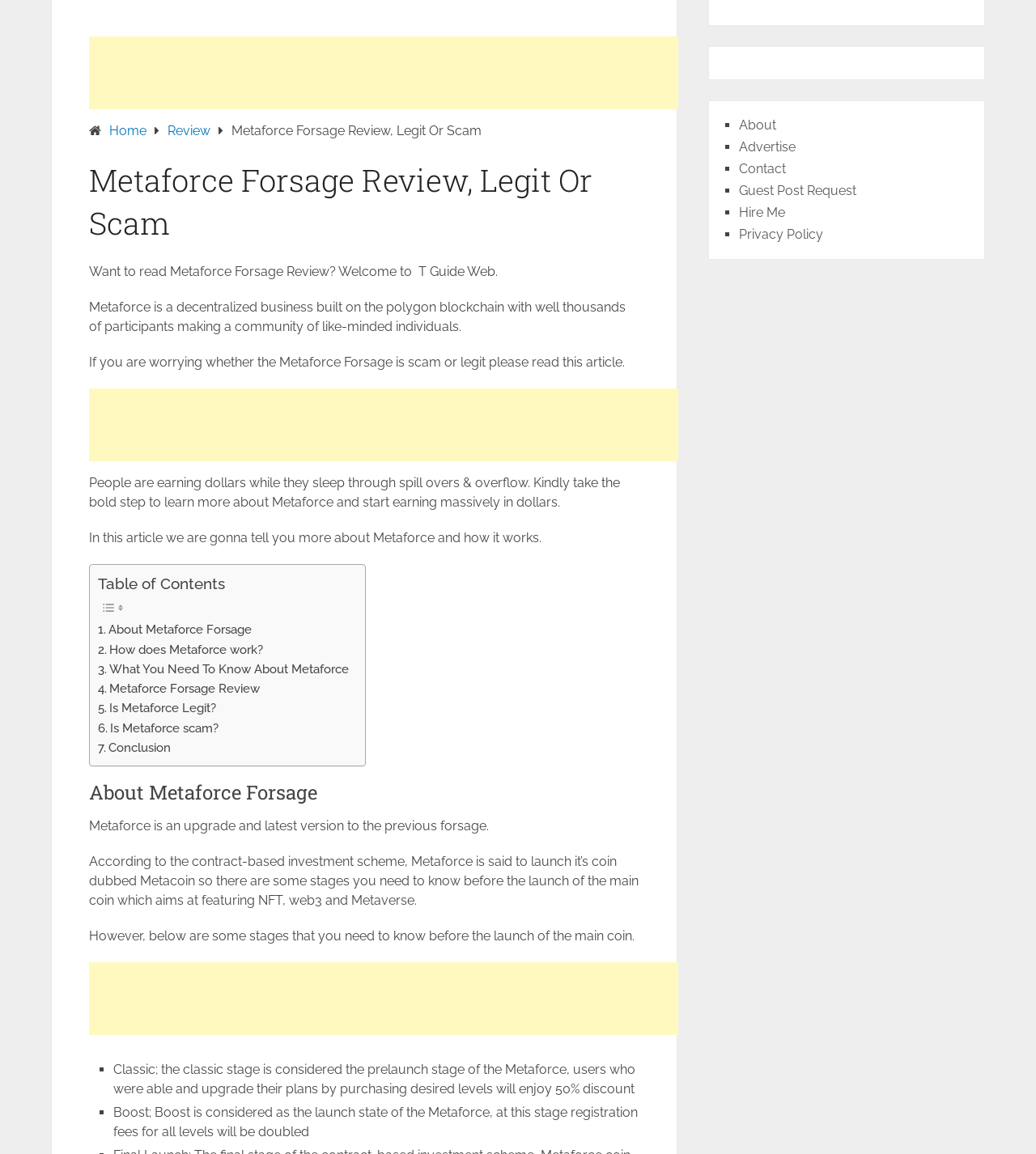Bounding box coordinates are specified in the format (top-left x, top-left y, bottom-right x, bottom-right y). All values are floating point numbers bounded between 0 and 1. Please provide the bounding box coordinate of the region this sentence describes: Privacy Policy

[0.713, 0.196, 0.795, 0.21]